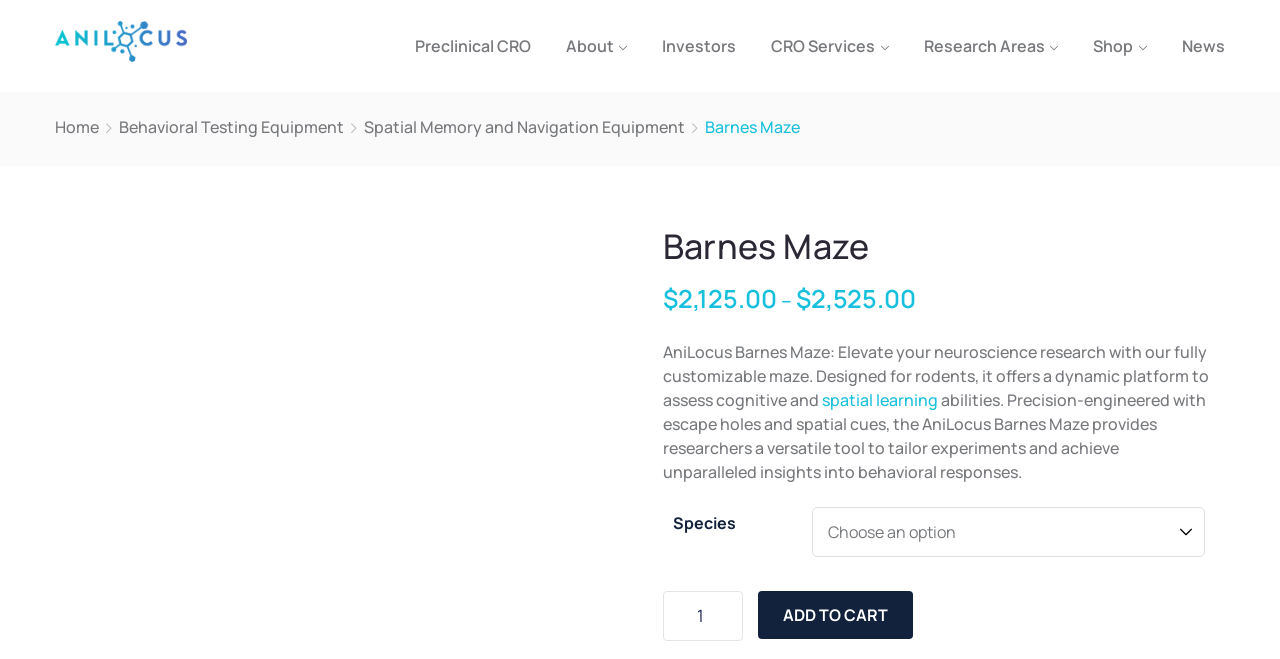Indicate the bounding box coordinates of the clickable region to achieve the following instruction: "add product to cart."

[0.592, 0.896, 0.713, 0.969]